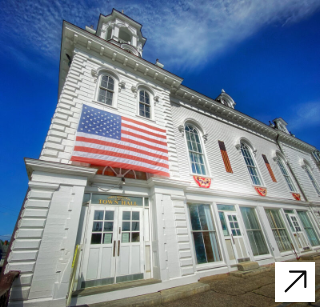Create a vivid and detailed description of the image.

The image showcases a historic town hall building adorned with an American flag prominently displayed on its front facade. The white, clapboard exterior reflects a classic architectural style, complete with decorative details and large windows that allow natural light to flood the interior. The building's tower, topped with a small cupola, adds to its stately appearance against a backdrop of a vibrant blue sky, featuring wispy clouds. This picture captures the essence of community heritage and pride, emphasizing the significance of such structures in local history and civic life. The image is attributed to photographer Jason Baker, highlighting his role in capturing the beauty of this significant landmark.